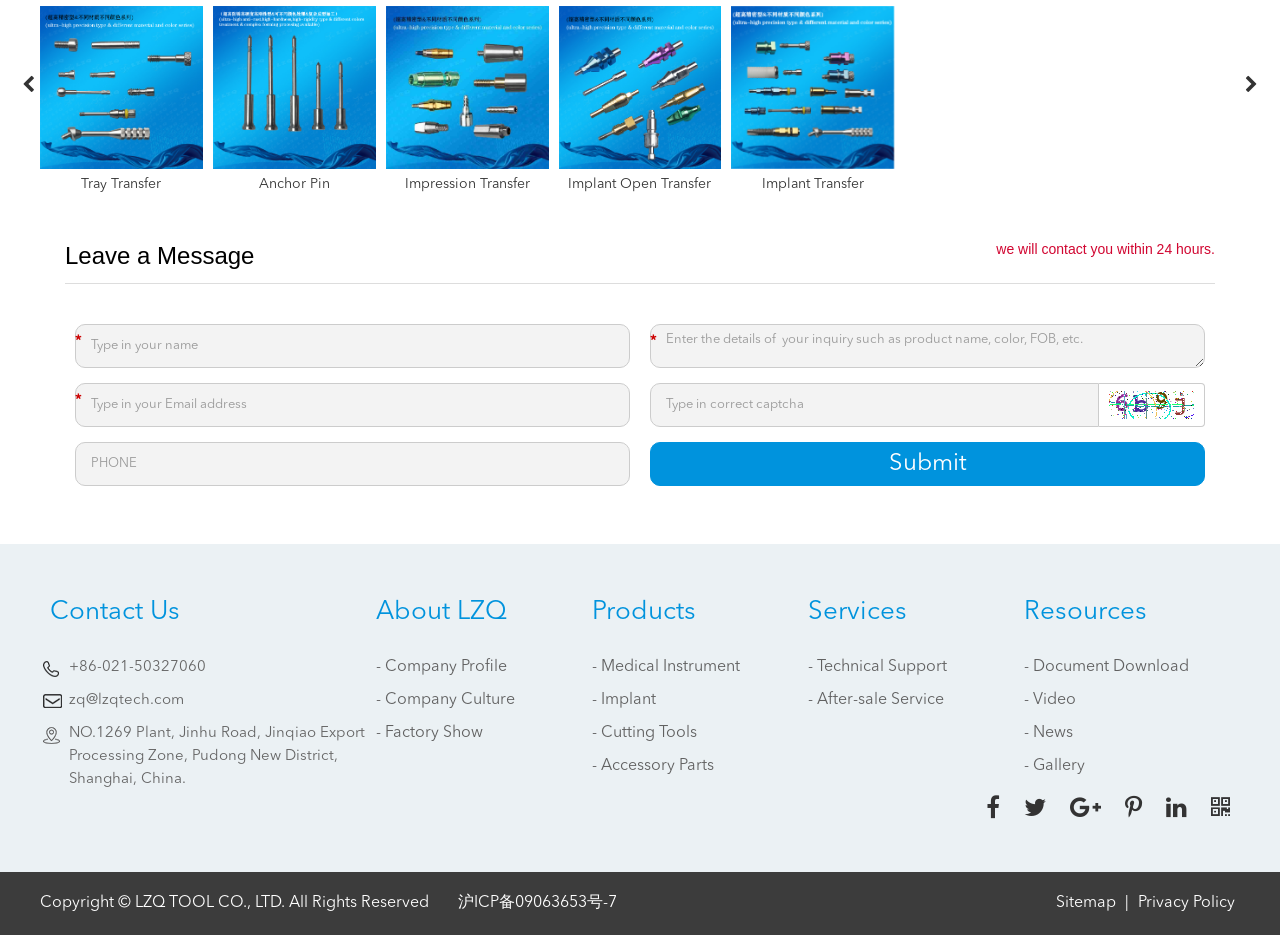What types of products does the company offer?
Answer the question with detailed information derived from the image.

The company's product offerings can be found in the 'Products' section of the webpage. The section includes links to different product categories, including Medical Instrument, Implant, Cutting Tools, and Accessory Parts.